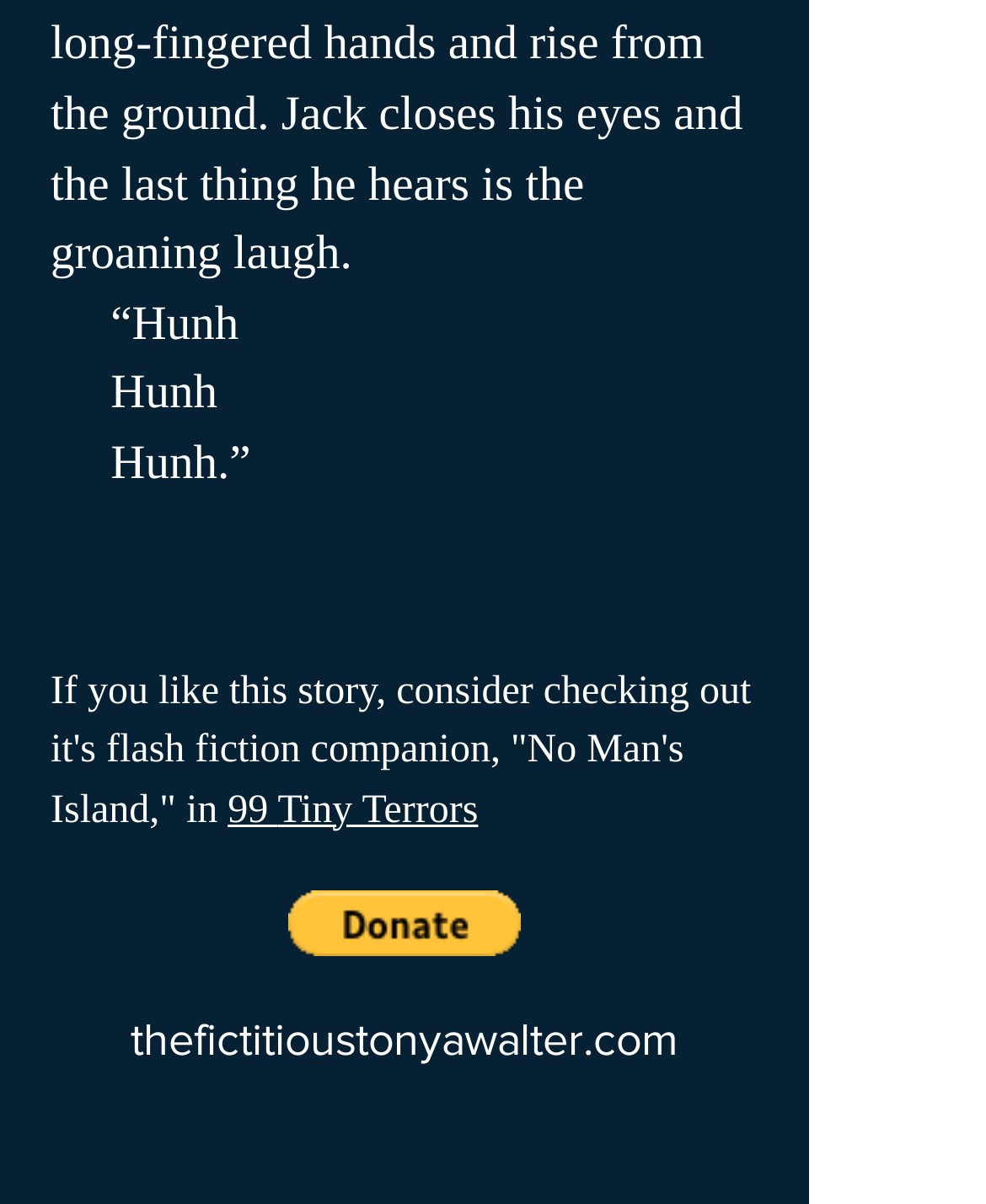From the details in the image, provide a thorough response to the question: What is the purpose of the button?

I found the answer by looking at the button element which has the text 'Donate via PayPal' and is likely used for making donations to the website or its author.